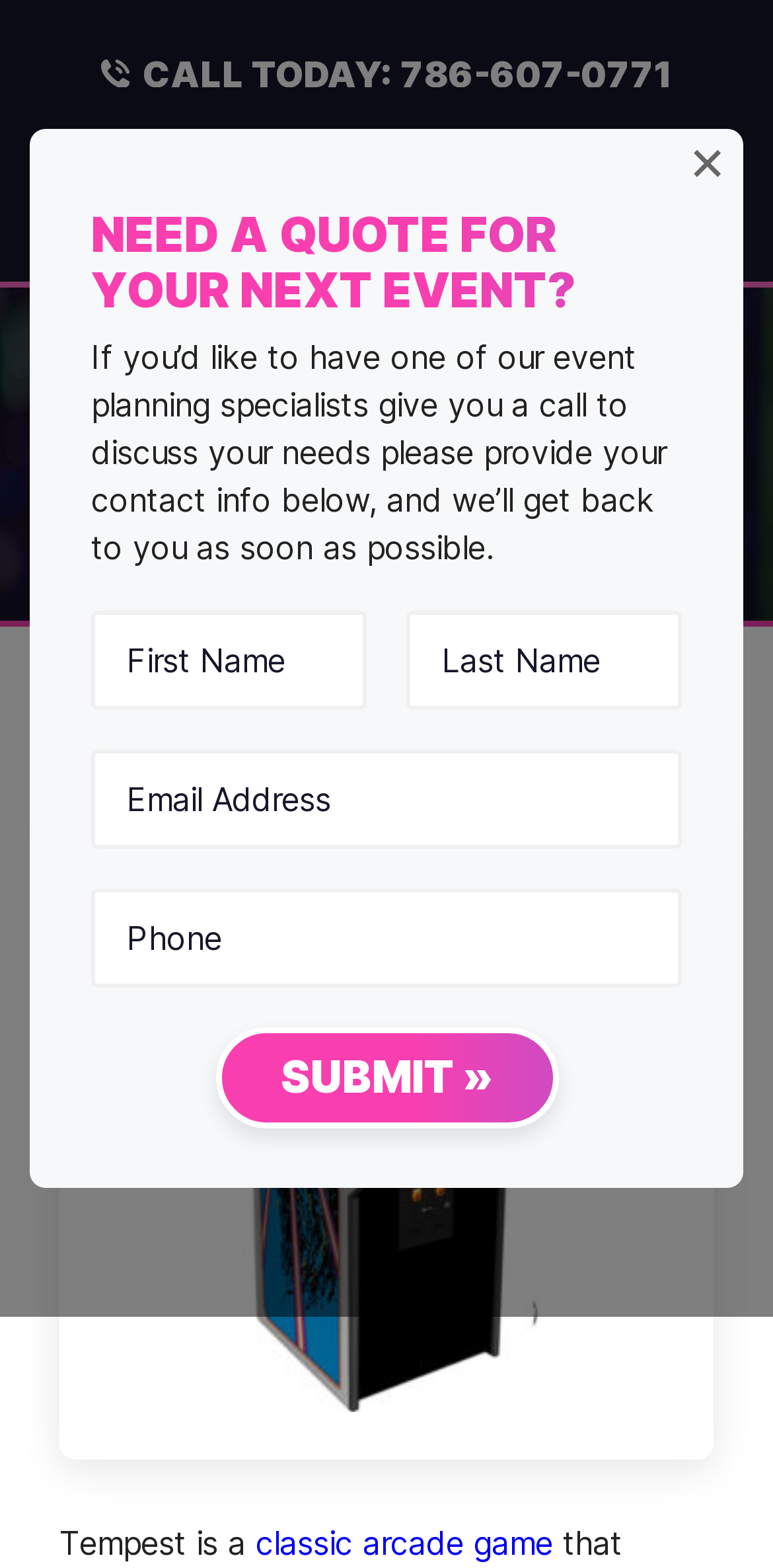Identify the bounding box coordinates for the region of the element that should be clicked to carry out the instruction: "Click the 'CALL TODAY' button". The bounding box coordinates should be four float numbers between 0 and 1, i.e., [left, top, right, bottom].

[0.184, 0.034, 0.518, 0.06]